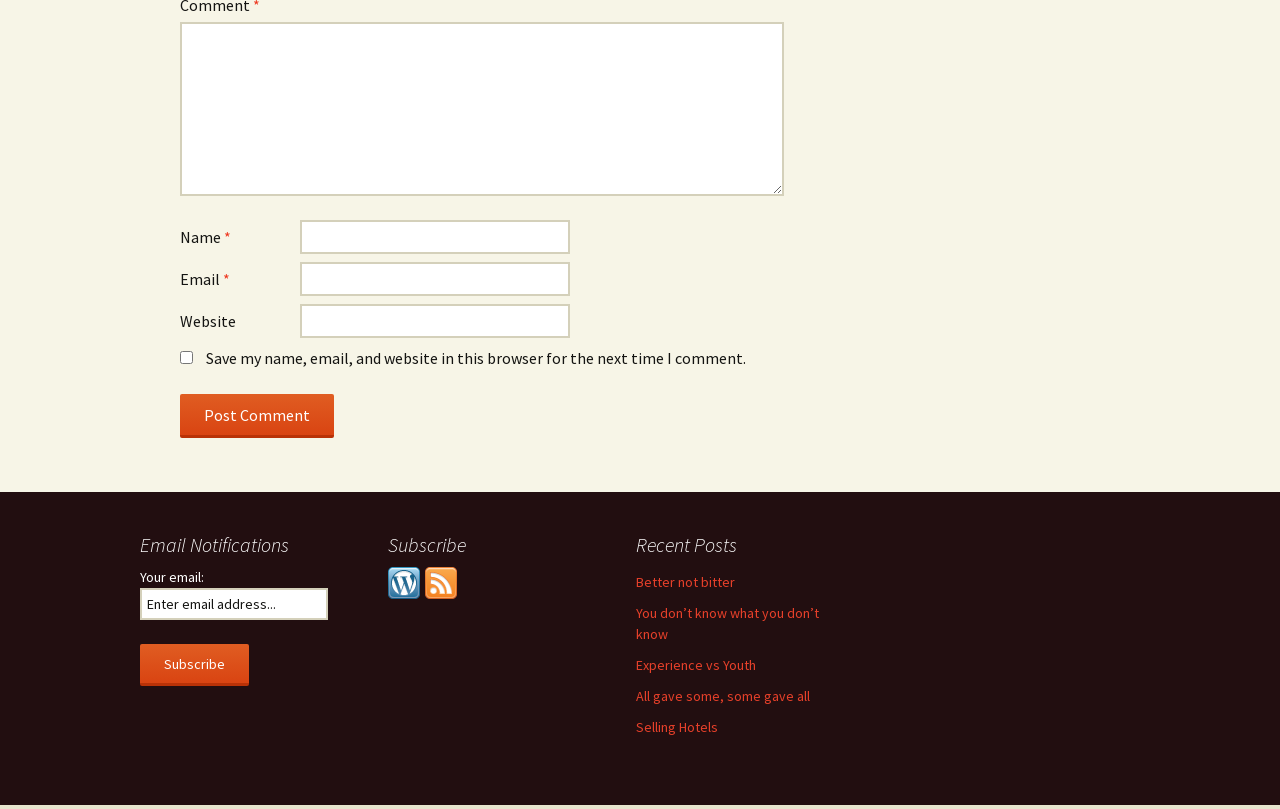Refer to the screenshot and give an in-depth answer to this question: What is the purpose of the 'Post Comment' button?

The 'Post Comment' button is located below the comment text box and other input fields, suggesting that it is used to submit the comment after filling in the required information.